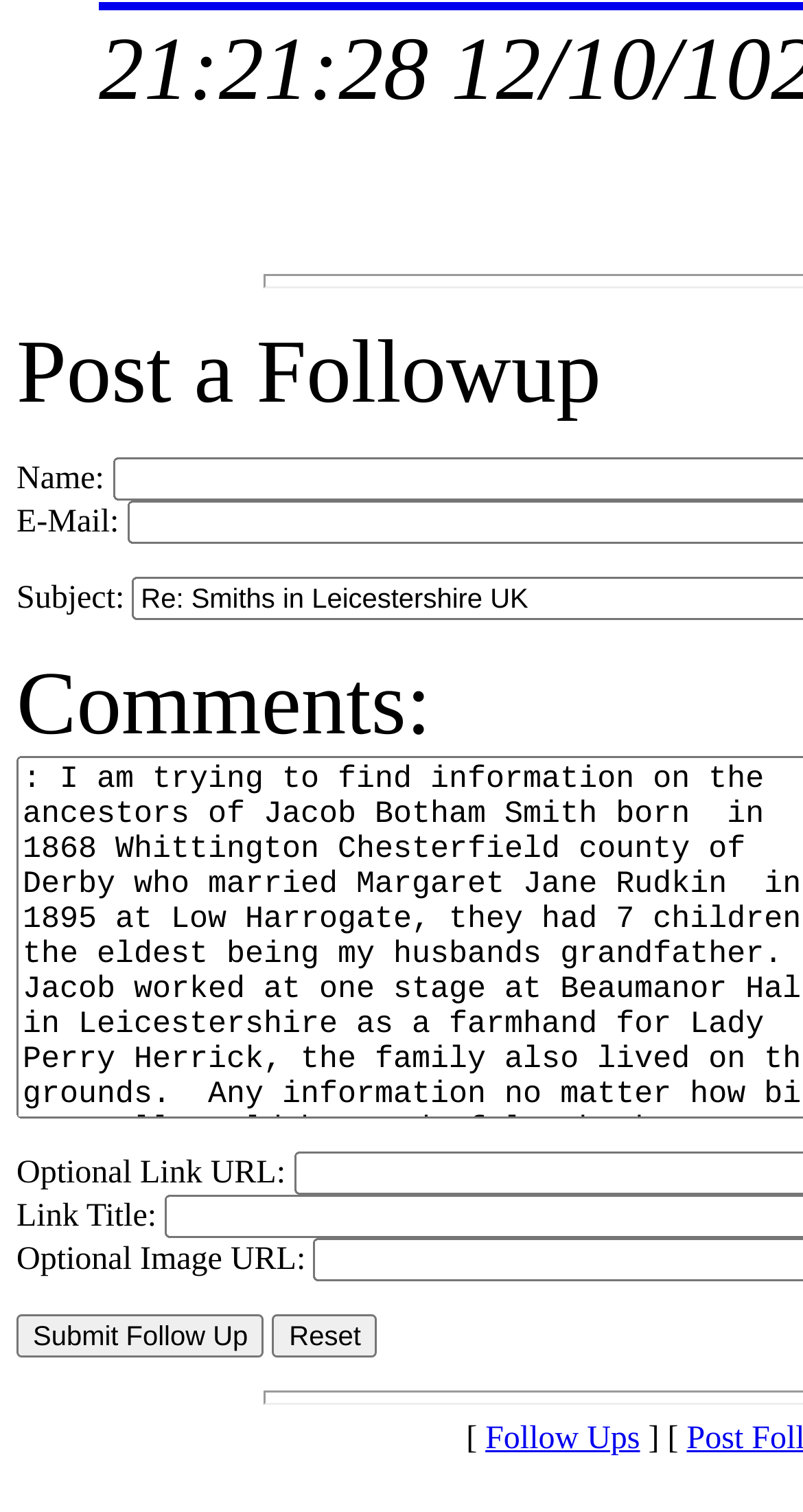Give a short answer using one word or phrase for the question:
What is the current subject of the follow-up?

Re: Smiths in Leicestershire UK